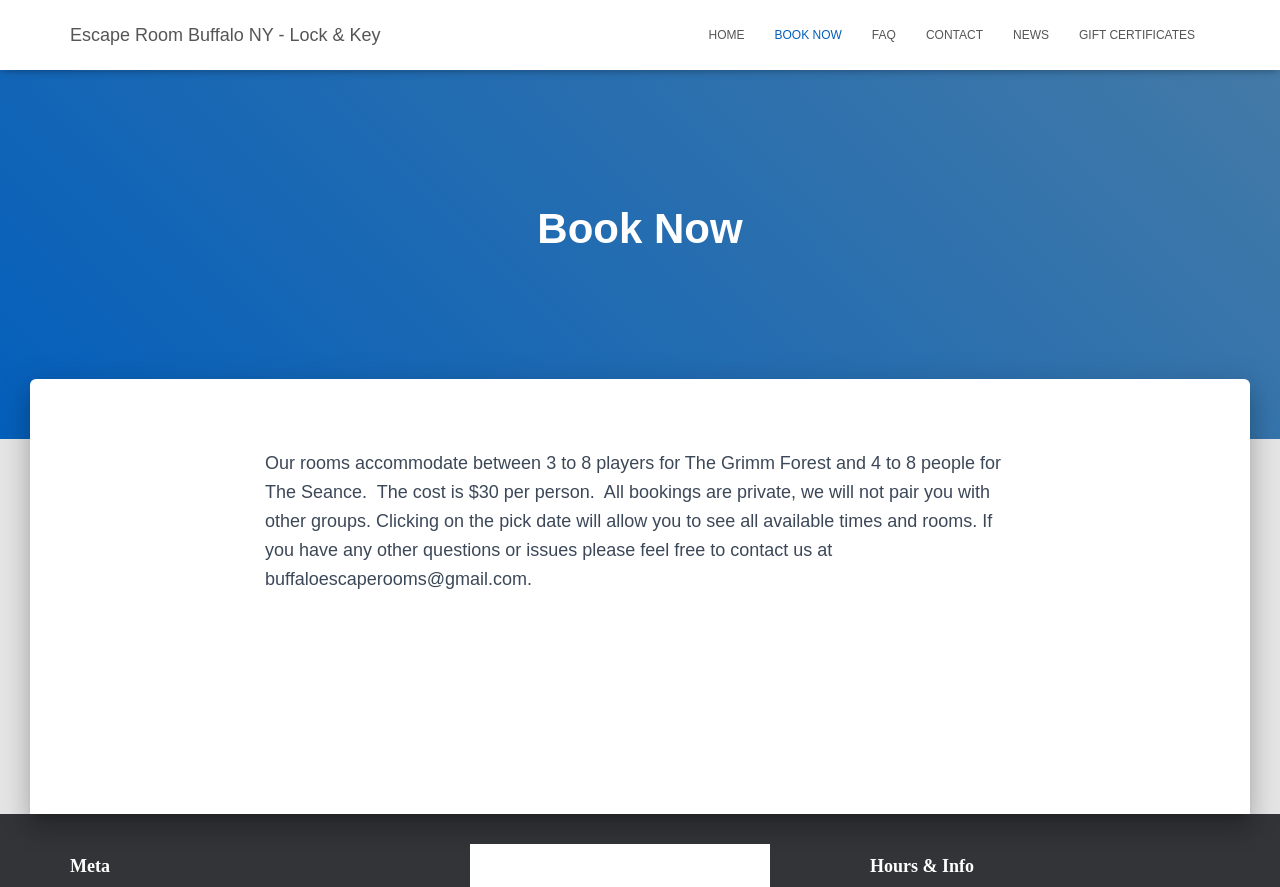Respond to the question below with a single word or phrase:
What is the maximum number of players for The Grimm Forest?

8